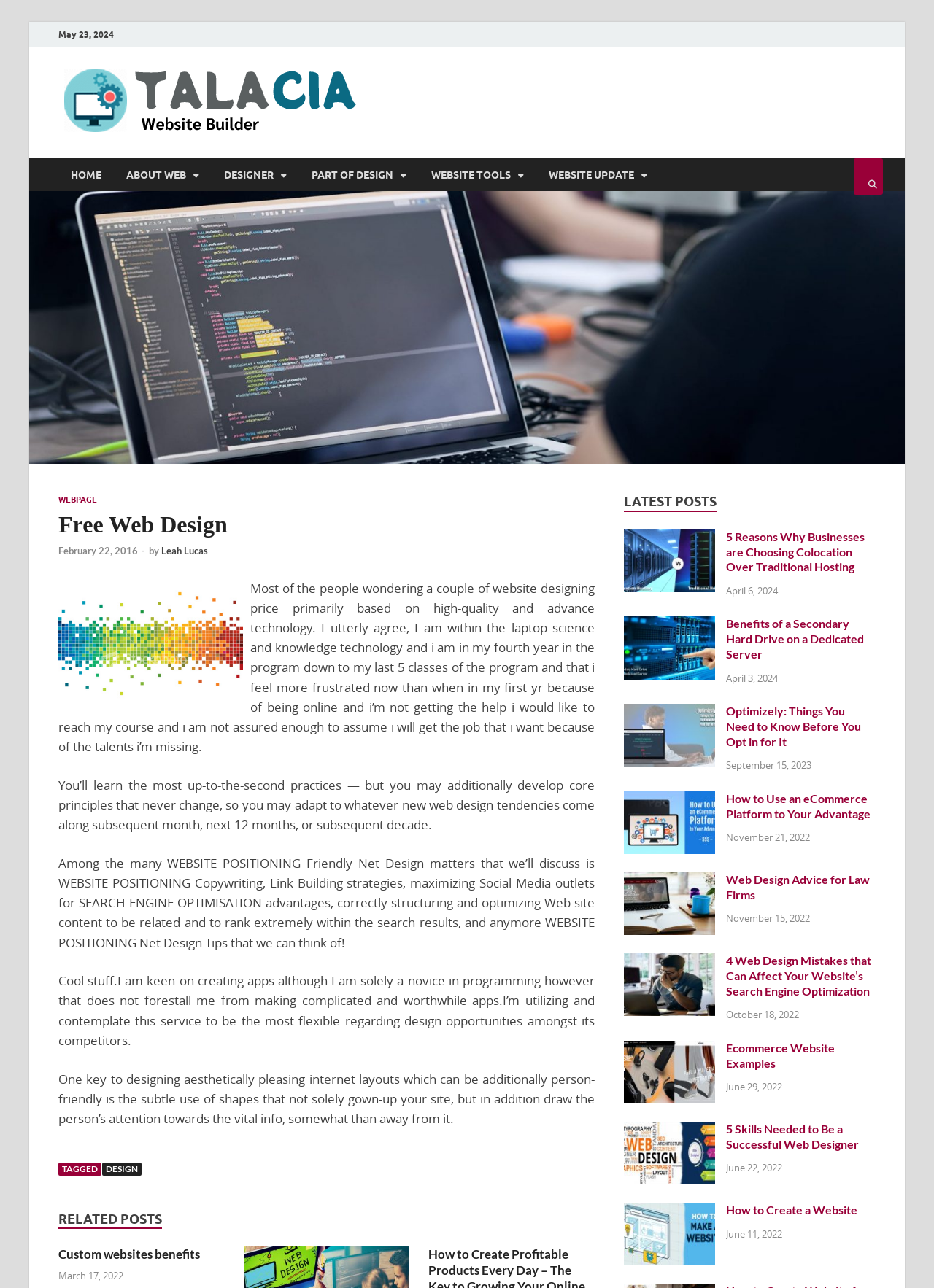Find the bounding box coordinates of the element you need to click on to perform this action: 'Contact 'Finance Monthly''. The coordinates should be represented by four float values between 0 and 1, in the format [left, top, right, bottom].

None